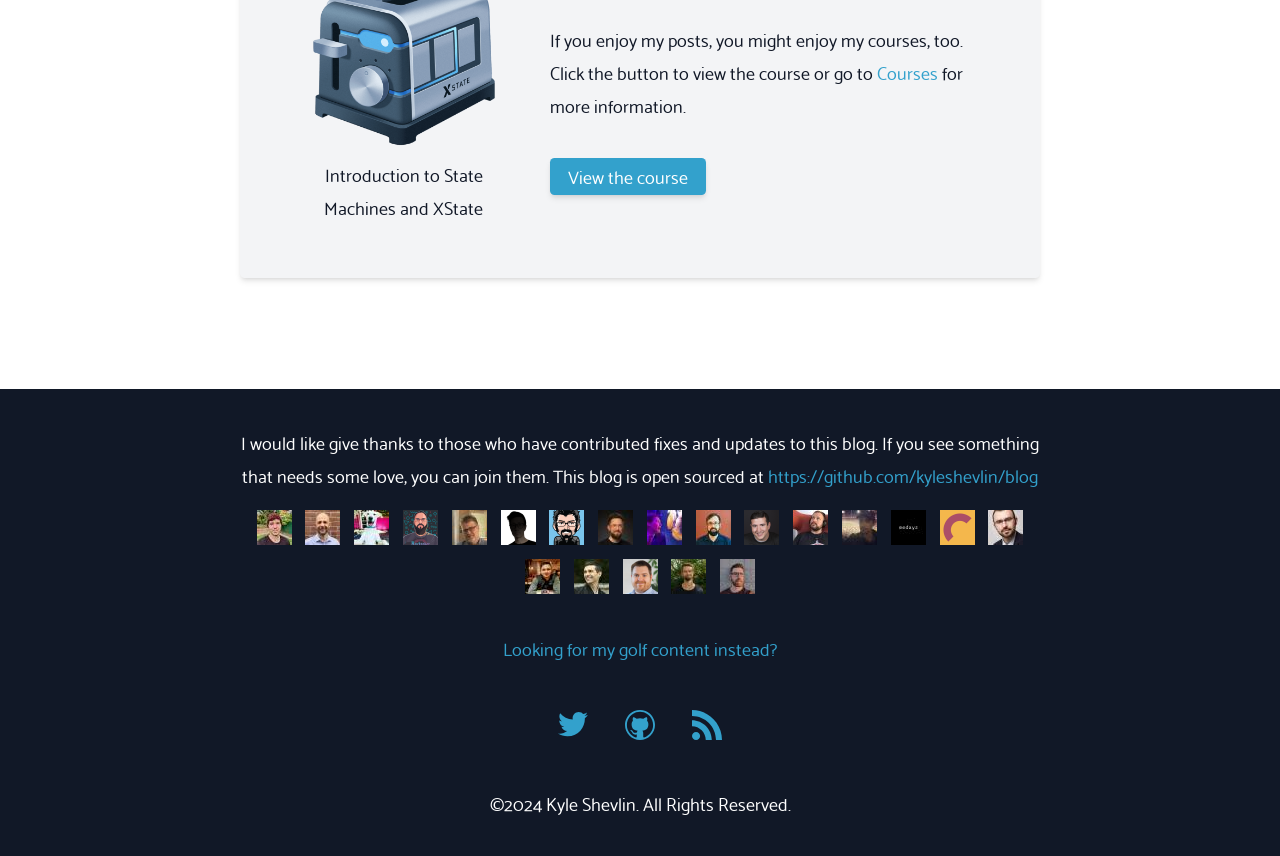Please determine the bounding box coordinates for the element that should be clicked to follow these instructions: "Explore Kyle Shevlin's GitHub page".

[0.474, 0.818, 0.526, 0.875]